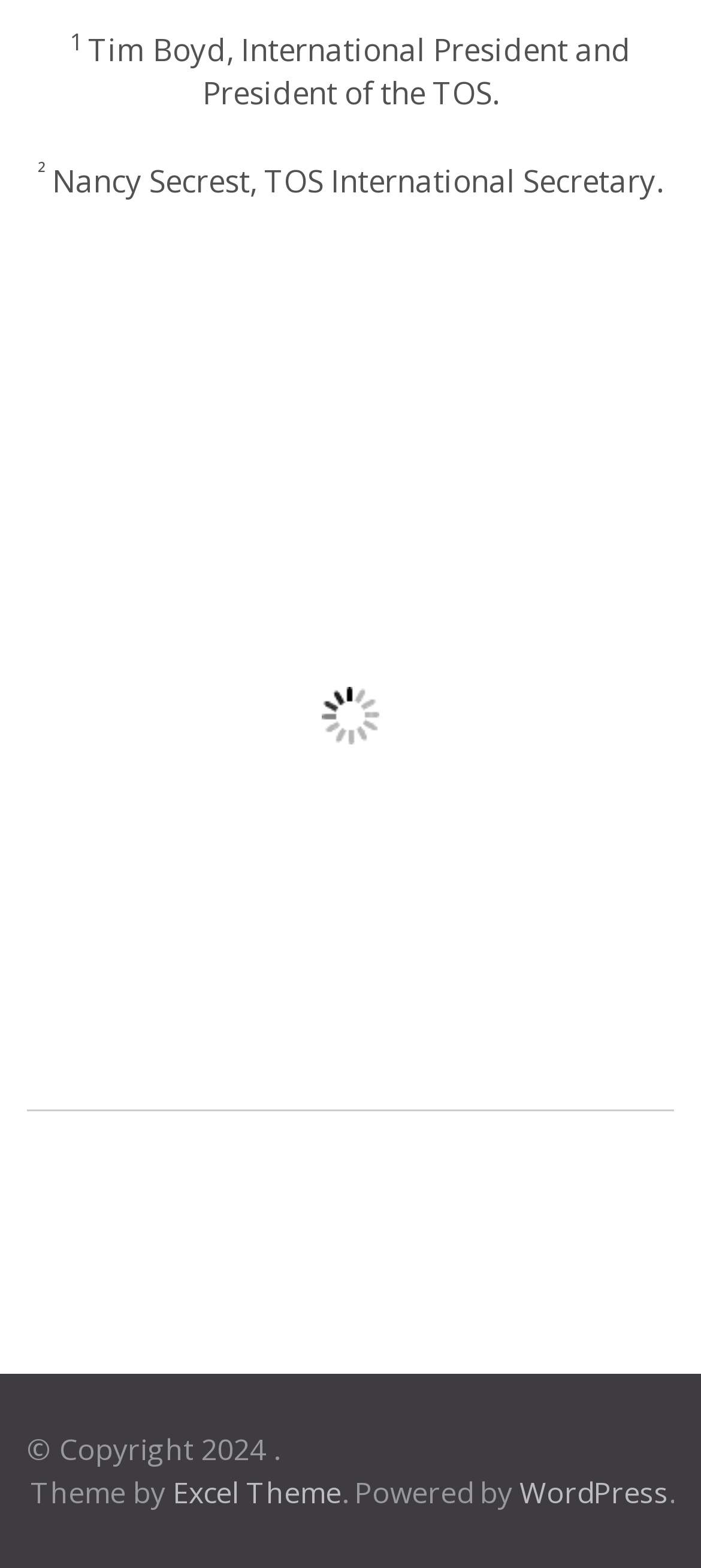What is the platform that powers the webpage?
Please provide a comprehensive answer based on the details in the screenshot.

The answer can be found in the link element with the text 'WordPress' which is located at the bottom of the webpage, next to the text 'Powered by'.